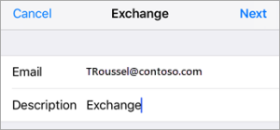What is the pre-filled email address in the 'Email' field?
Based on the image, answer the question with as much detail as possible.

The 'Email' field contains a pre-filled email address, which is TRoussel@contoso.com, where users can enter their Microsoft 365, Exchange, or Outlook email address.